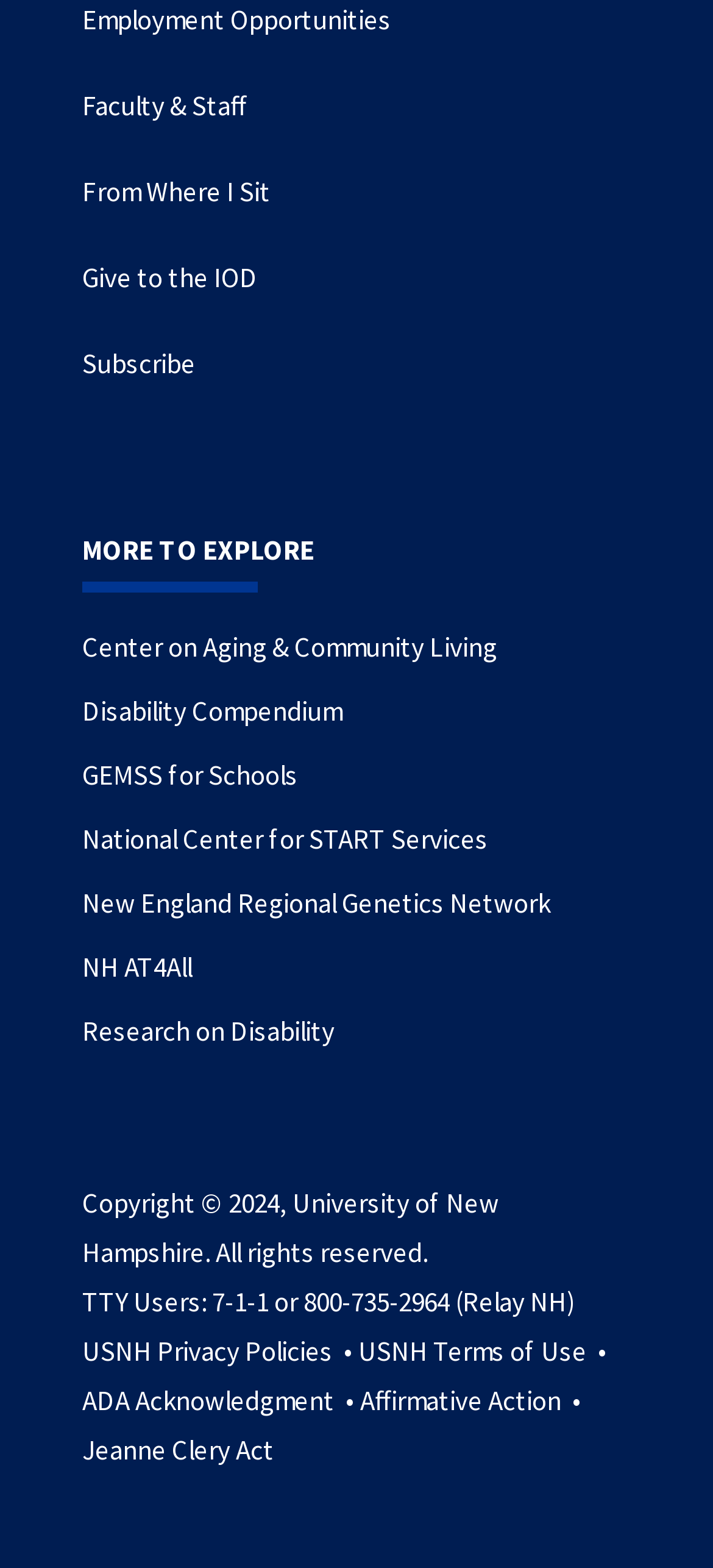Given the element description "USNH Terms of Use •", identify the bounding box of the corresponding UI element.

[0.503, 0.85, 0.859, 0.872]